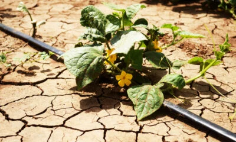Give a thorough description of the image, including any visible elements and their relationships.

The image depicts a resilient plant thriving in a parched landscape, characterized by cracked, dry soil. The green leaves and delicate yellow flowers of the plant contrast sharply with the barren ground, showcasing nature's ability to endure in challenging conditions. A black irrigation drip line is seen alongside the plant, indicating an effort to provide moisture to the otherwise arid environment. This setting highlights the importance of sustainable agricultural practices, particularly in the context of climate change, where efficient water usage is crucial for growing crops in dry or drought-affected areas. The juxtaposition of life and drought underscores the ongoing challenges of maintaining agricultural productivity in a changing climate.